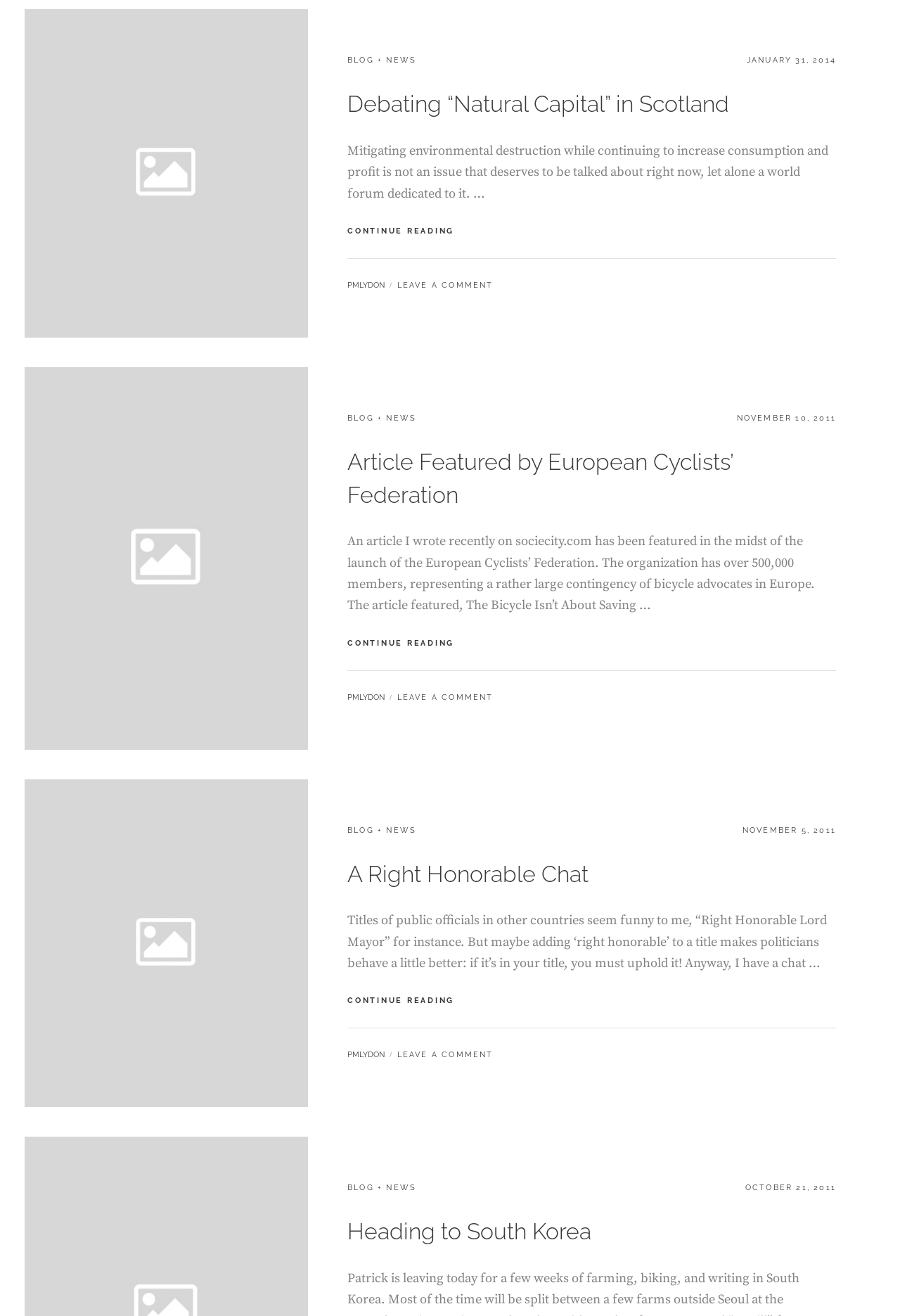How many articles are on this webpage?
Answer briefly with a single word or phrase based on the image.

4